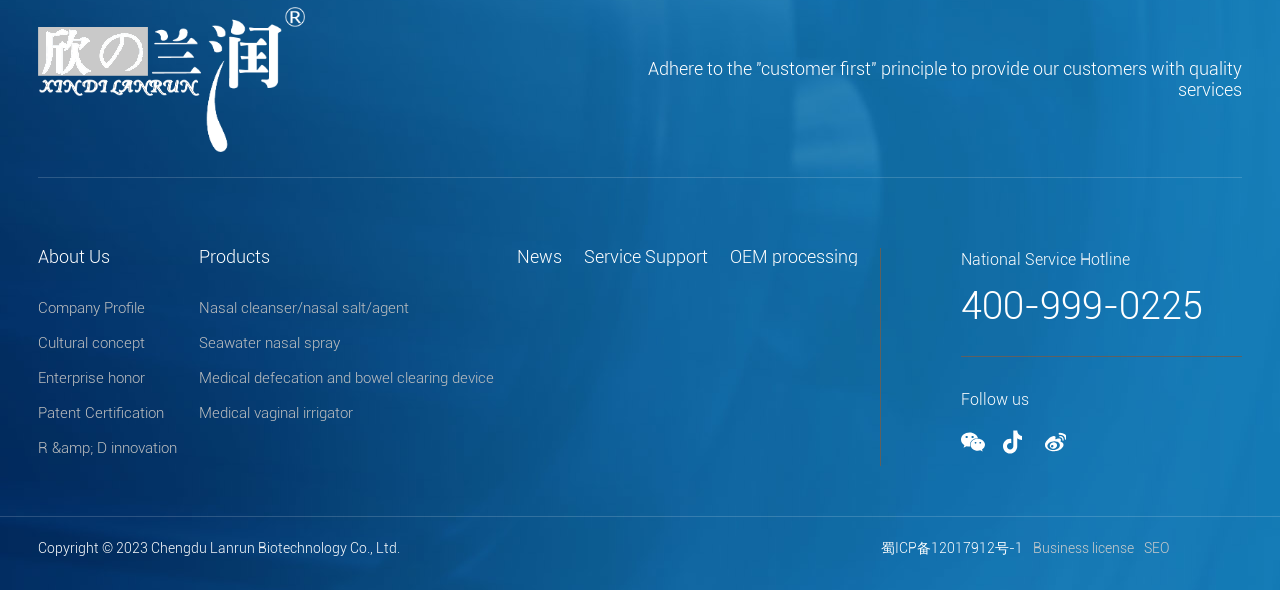Respond to the following question with a brief word or phrase:
What is the company's copyright year?

2023